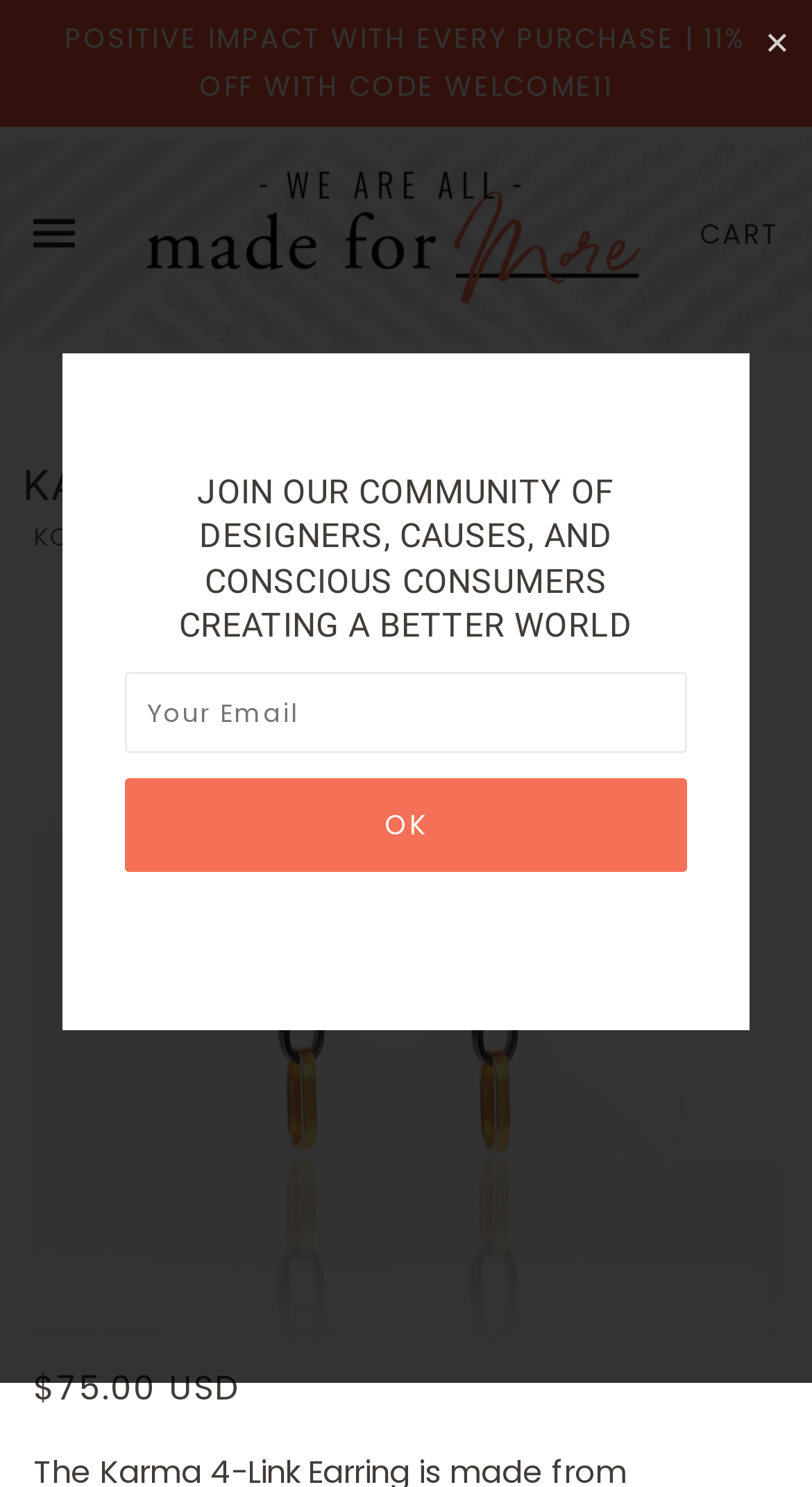Given the element description: "Koren Nelson X Ocean Renewal", predict the bounding box coordinates of the UI element it refers to, using four float numbers between 0 and 1, i.e., [left, top, right, bottom].

[0.041, 0.348, 0.587, 0.372]